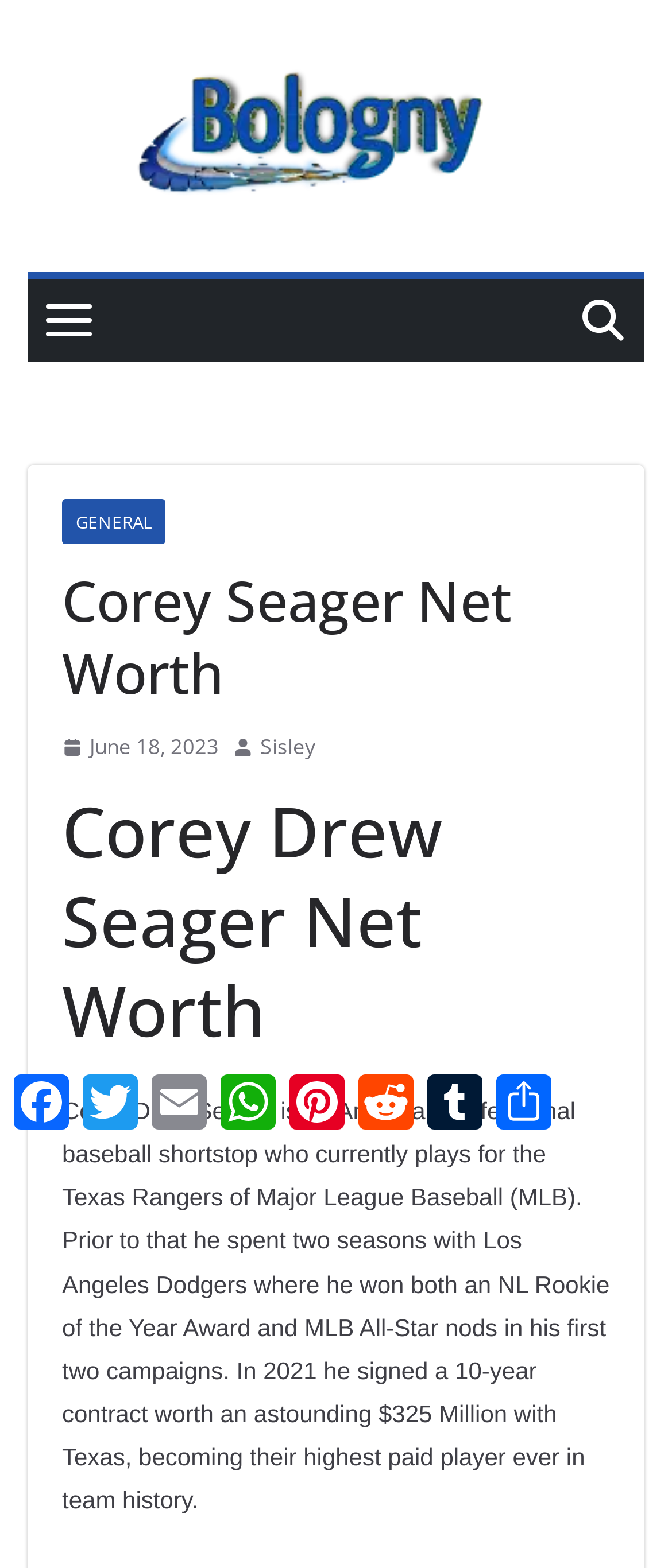Determine the bounding box coordinates for the clickable element to execute this instruction: "Check the latest update on June 18, 2023". Provide the coordinates as four float numbers between 0 and 1, i.e., [left, top, right, bottom].

[0.092, 0.465, 0.326, 0.488]